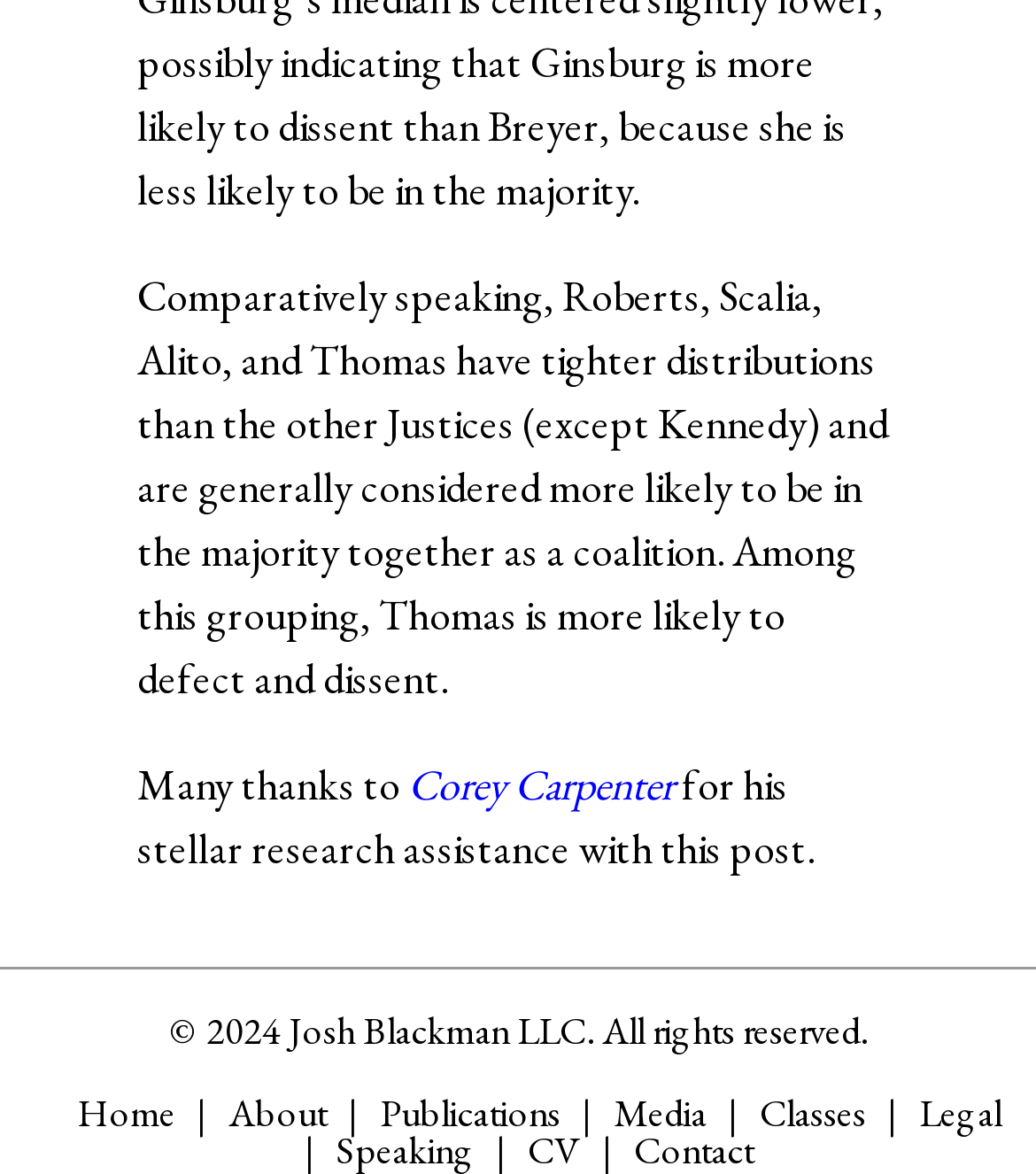Extract the bounding box coordinates for the HTML element that matches this description: "CV". The coordinates should be four float numbers between 0 and 1, i.e., [left, top, right, bottom].

[0.509, 0.957, 0.56, 1.0]